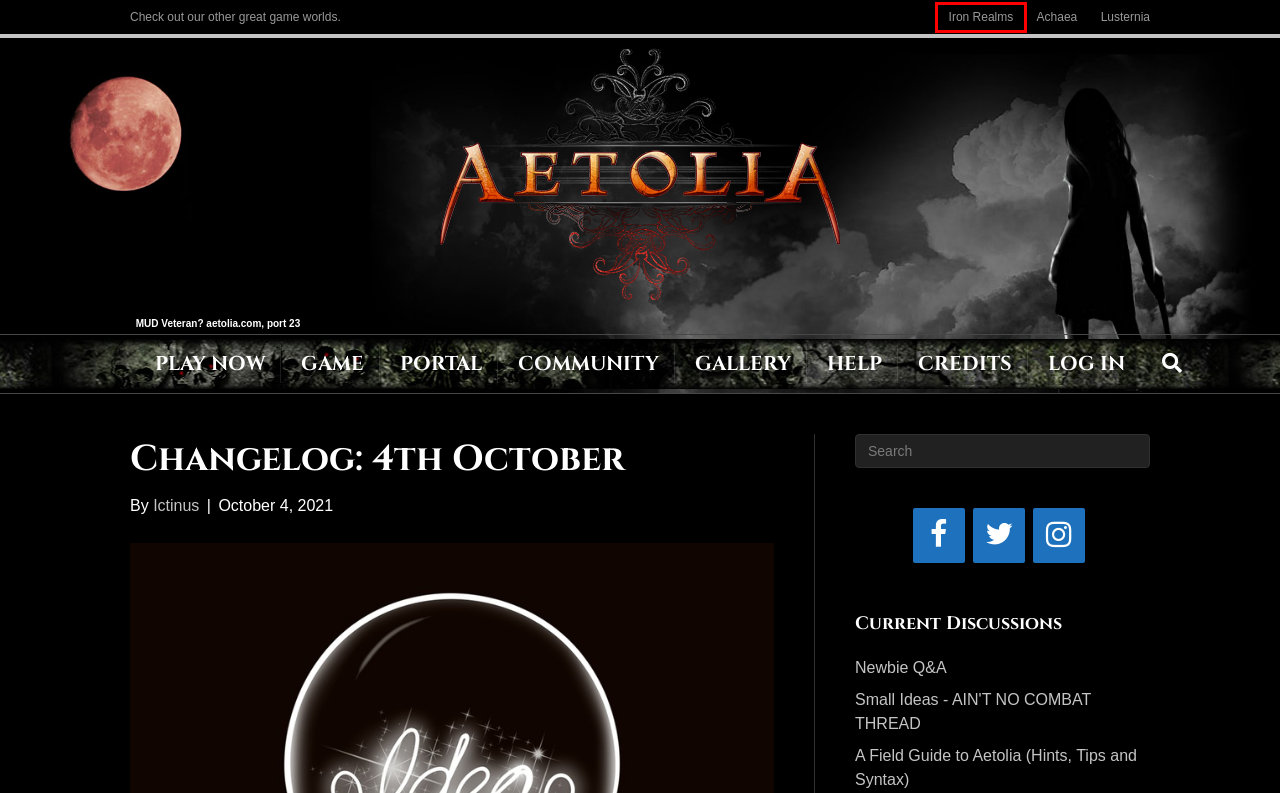Examine the screenshot of a webpage with a red rectangle bounding box. Select the most accurate webpage description that matches the new webpage after clicking the element within the bounding box. Here are the candidates:
A. Iron Realms Entertainment – Iron Realms is the world's leading creator of MUDs.
B. Ictinus | Aetolia, the Midnight Age
C. Newbie Q&A — Aetolia's Forums
D. Small Ideas - AIN'T NO COMBAT THREAD — Aetolia's Forums
E. Credits | Aetolia, the Midnight Age
F. Aetolia, the Midnight Age | A Free Dark Fantasy MUD World
G. Log In ‹ Aetolia, the Midnight Age — WordPress
H. Nexus

A